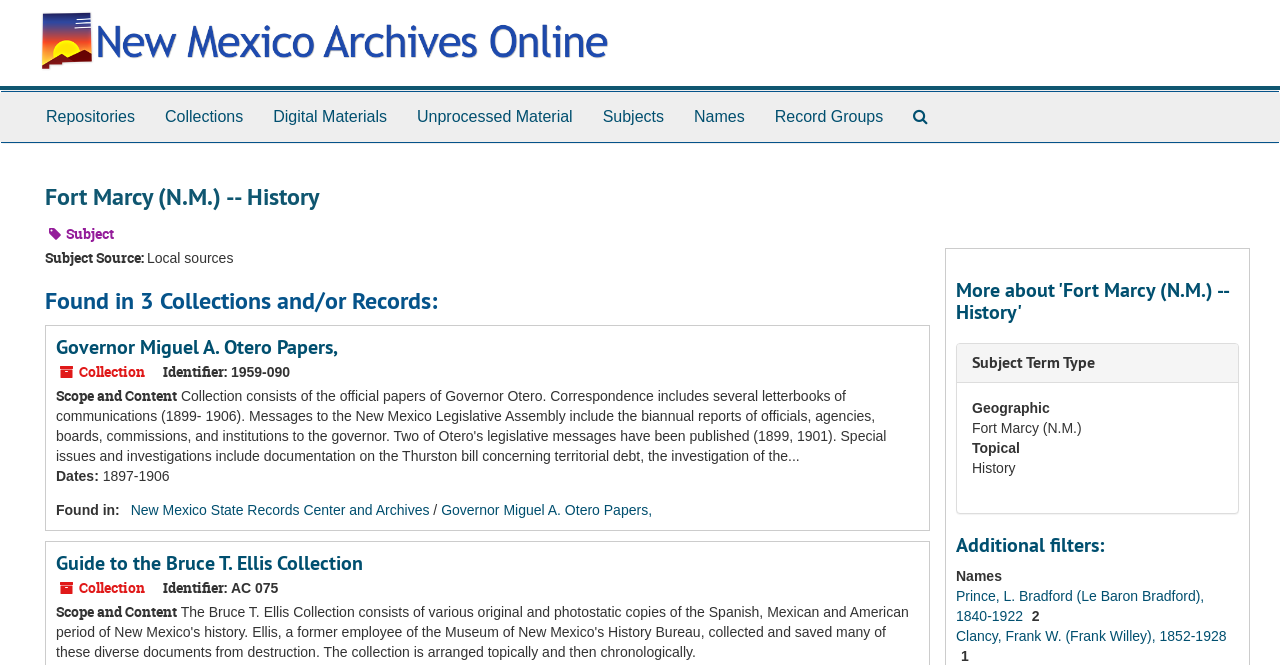What is the identifier of the Governor Miguel A. Otero Papers?
Examine the image closely and answer the question with as much detail as possible.

The identifier of the Governor Miguel A. Otero Papers is '1959-090' as shown in the 'Identifier:' section on the webpage.